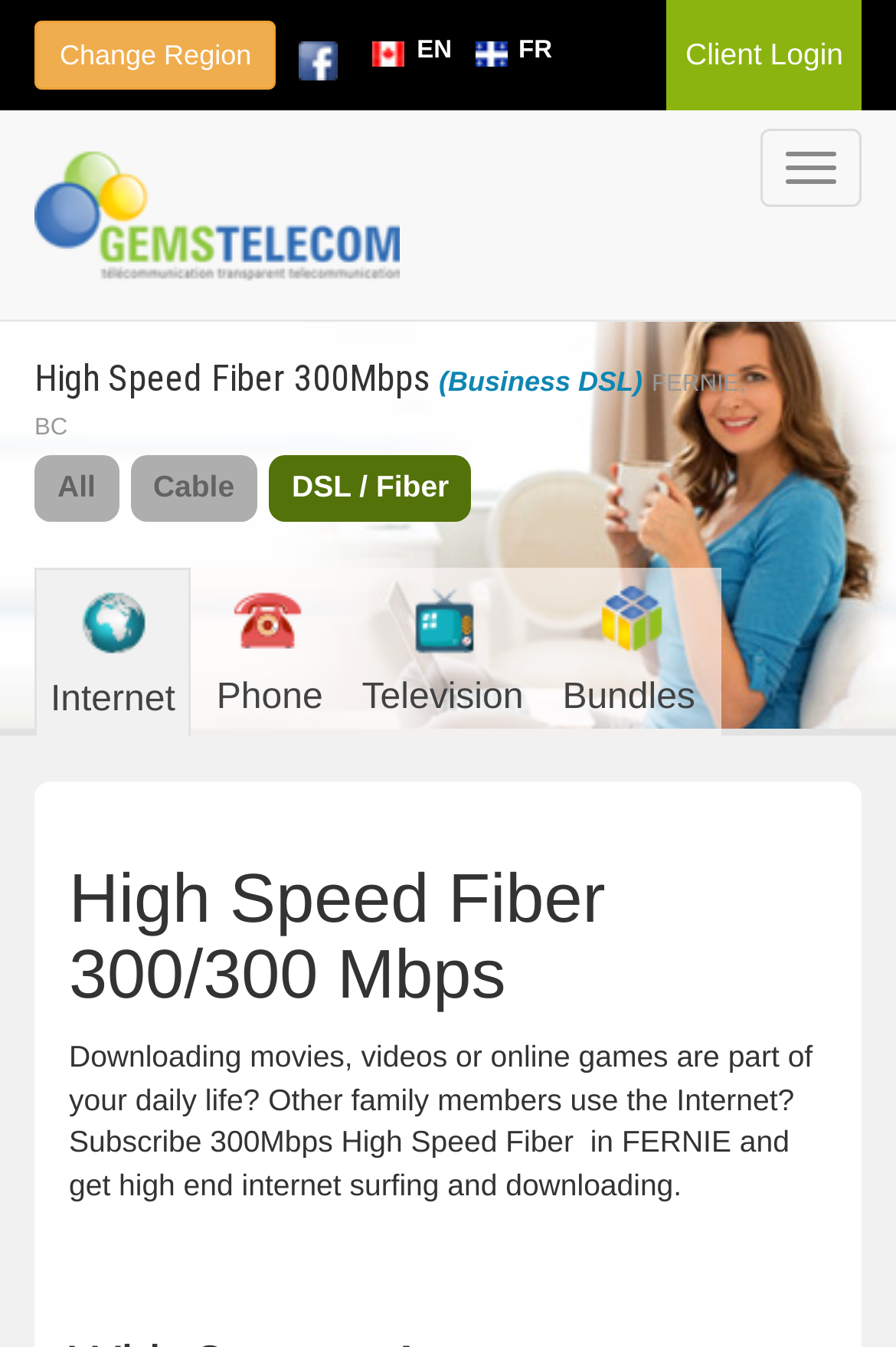Identify and provide the title of the webpage.

High Speed Fiber 300Mbps (Business DSL) FERNIE, BC